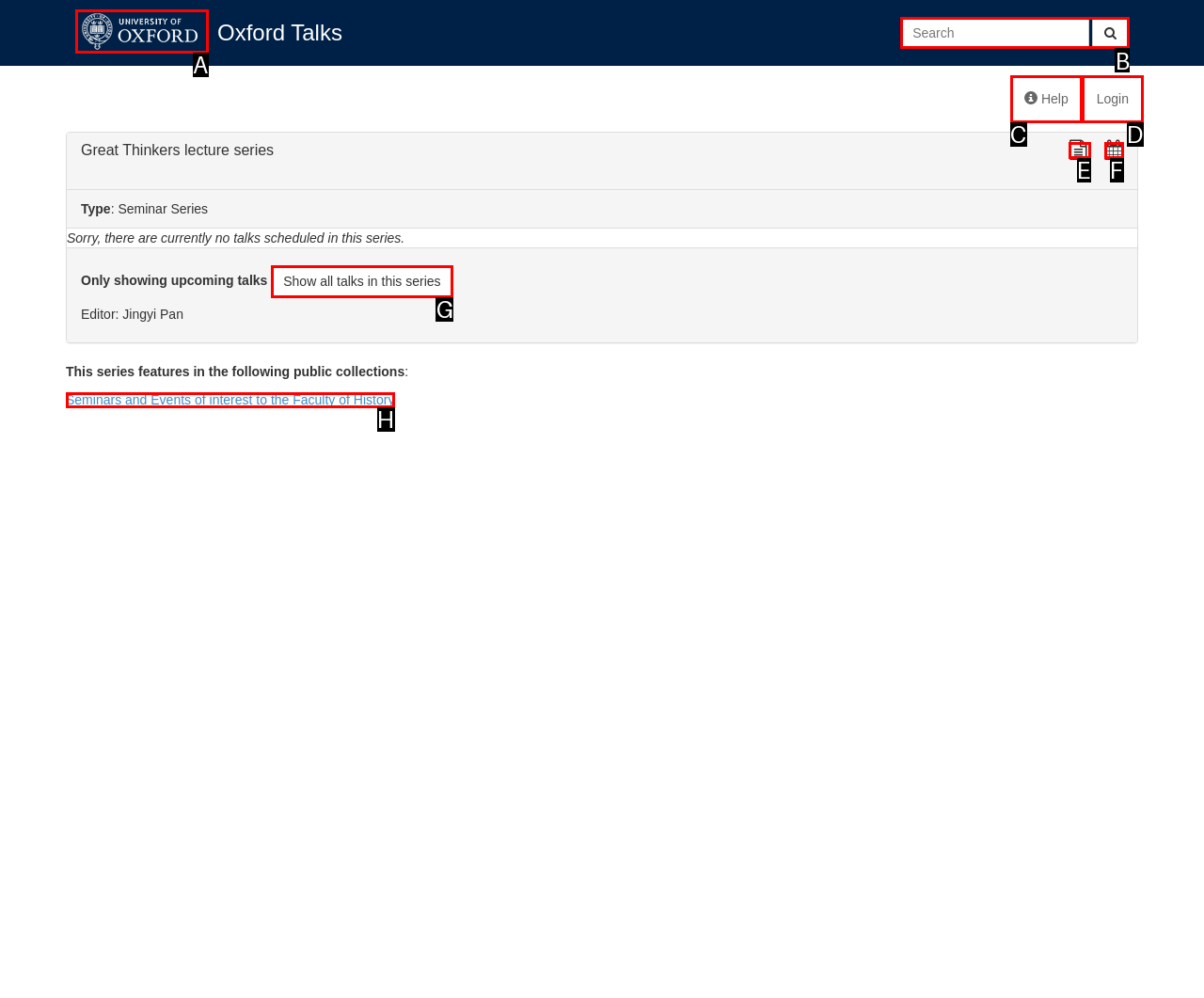Point out the correct UI element to click to carry out this instruction: Search for a talk
Answer with the letter of the chosen option from the provided choices directly.

B